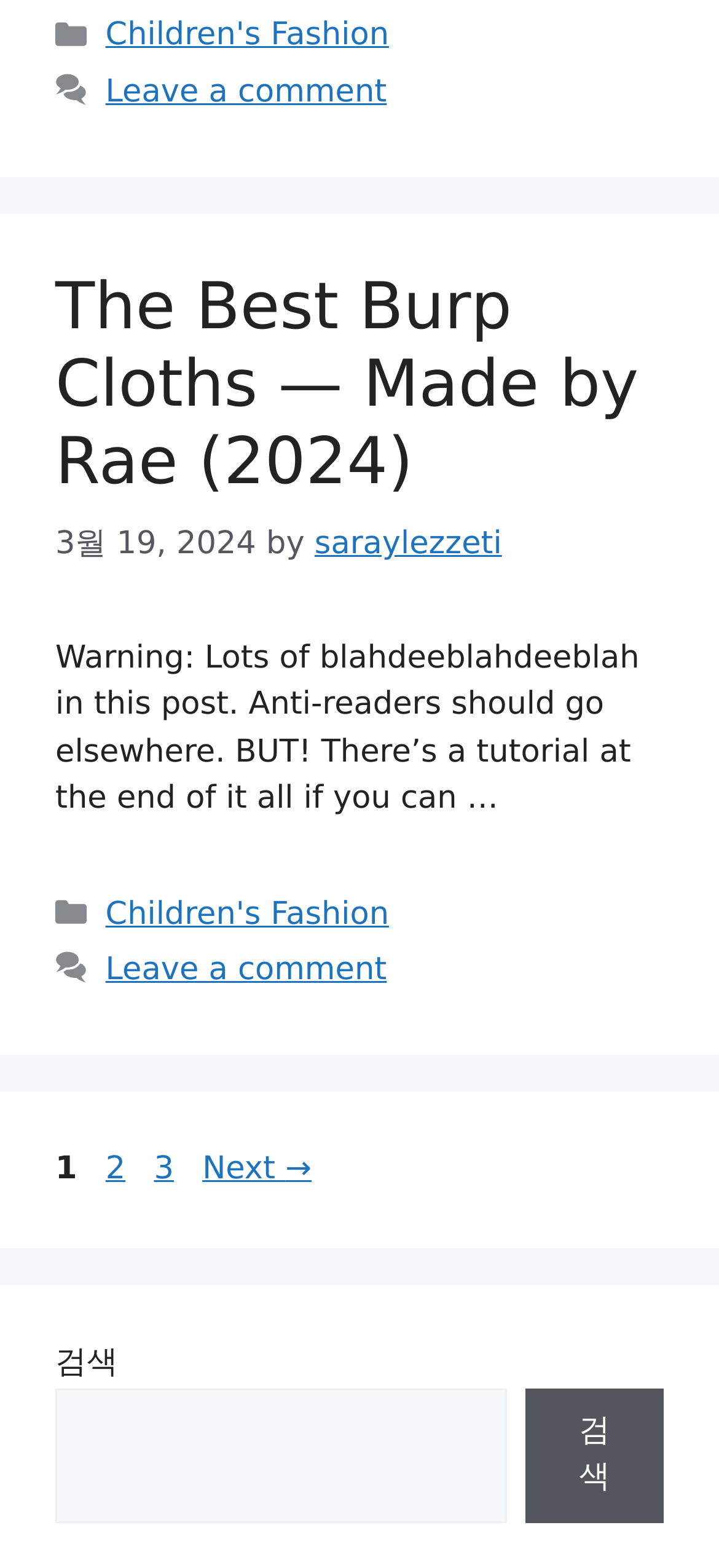Refer to the image and provide an in-depth answer to the question:
What is the category of the article?

The category of the article can be determined by looking at the links in the footer section, which mentions 'Categories' and 'Children's Fashion' as one of the categories.